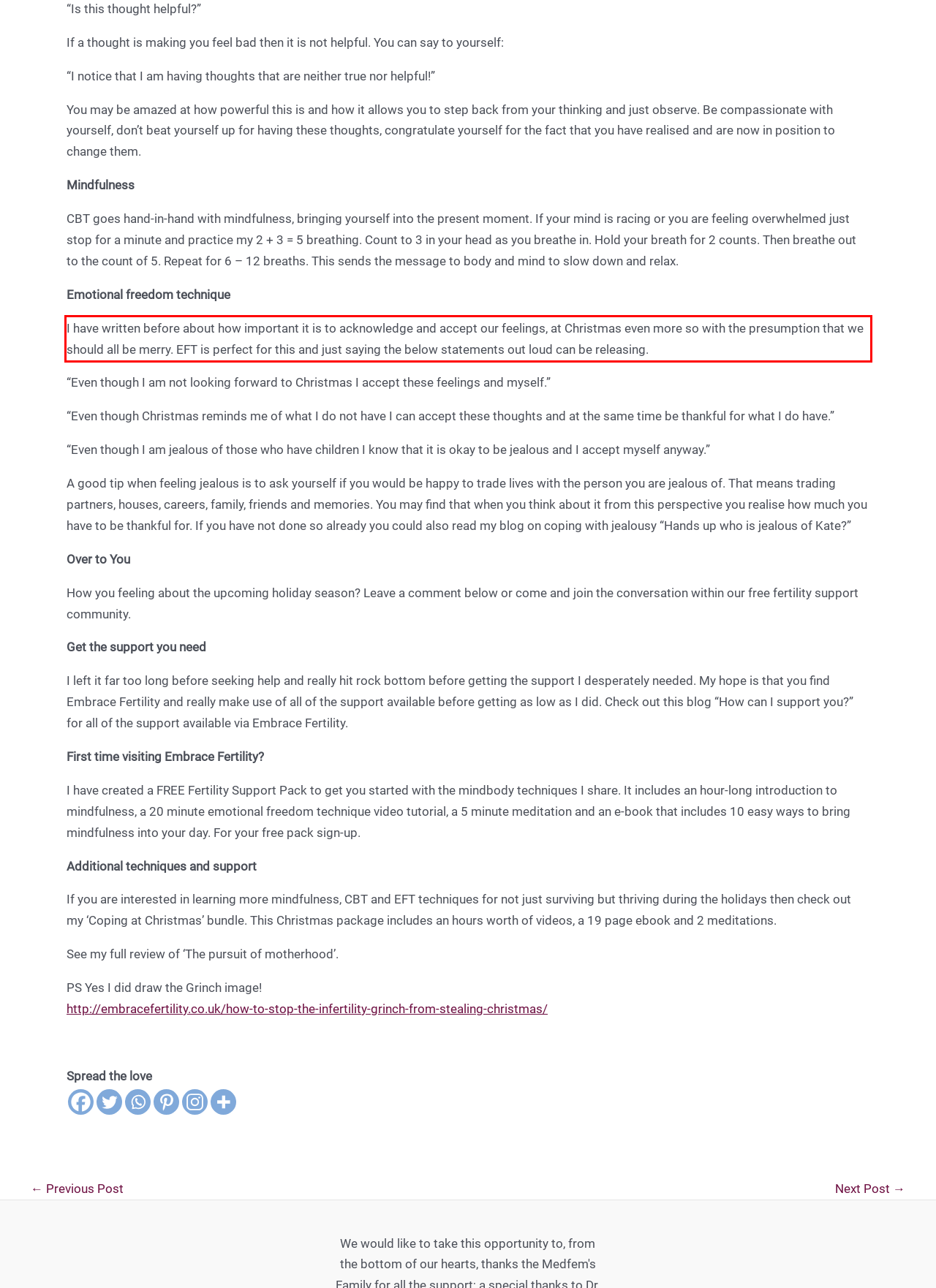Observe the screenshot of the webpage, locate the red bounding box, and extract the text content within it.

I have written before about how important it is to acknowledge and accept our feelings, at Christmas even more so with the presumption that we should all be merry. EFT is perfect for this and just saying the below statements out loud can be releasing.